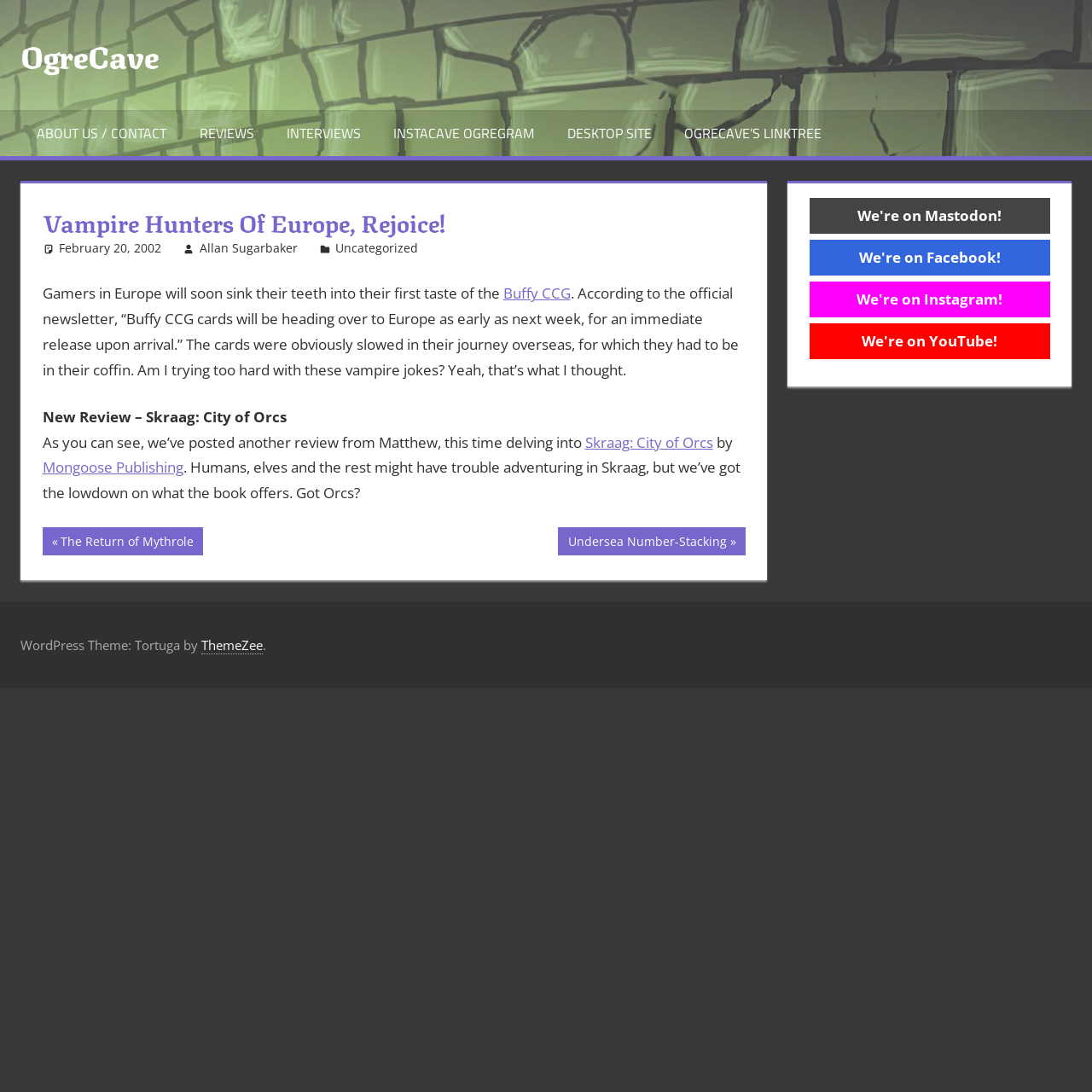What is the name of the website?
Please give a detailed and elaborate explanation in response to the question.

The name of the website can be found in the top-left corner of the webpage, where it says 'OgreCave' in a link format.